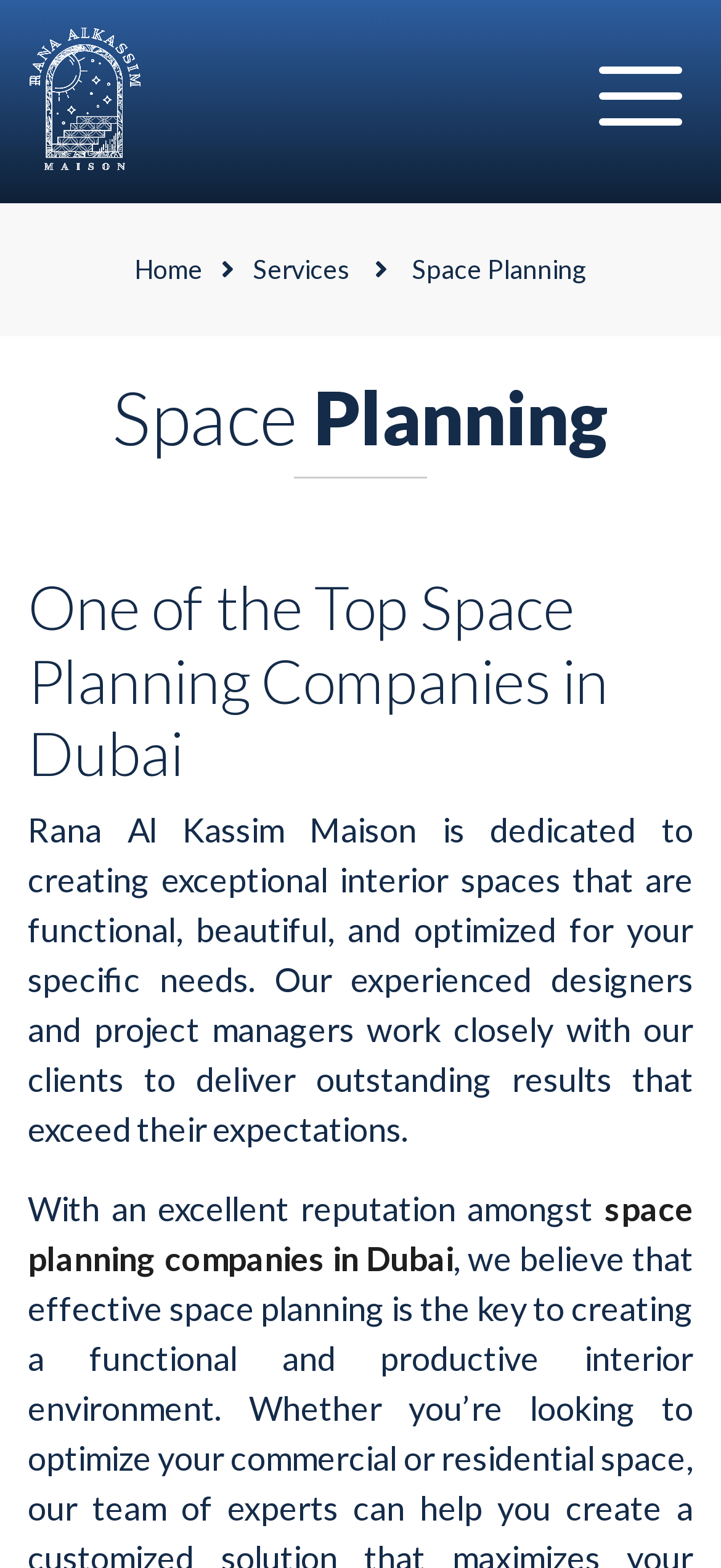Where is the company located? From the image, respond with a single word or brief phrase.

Dubai